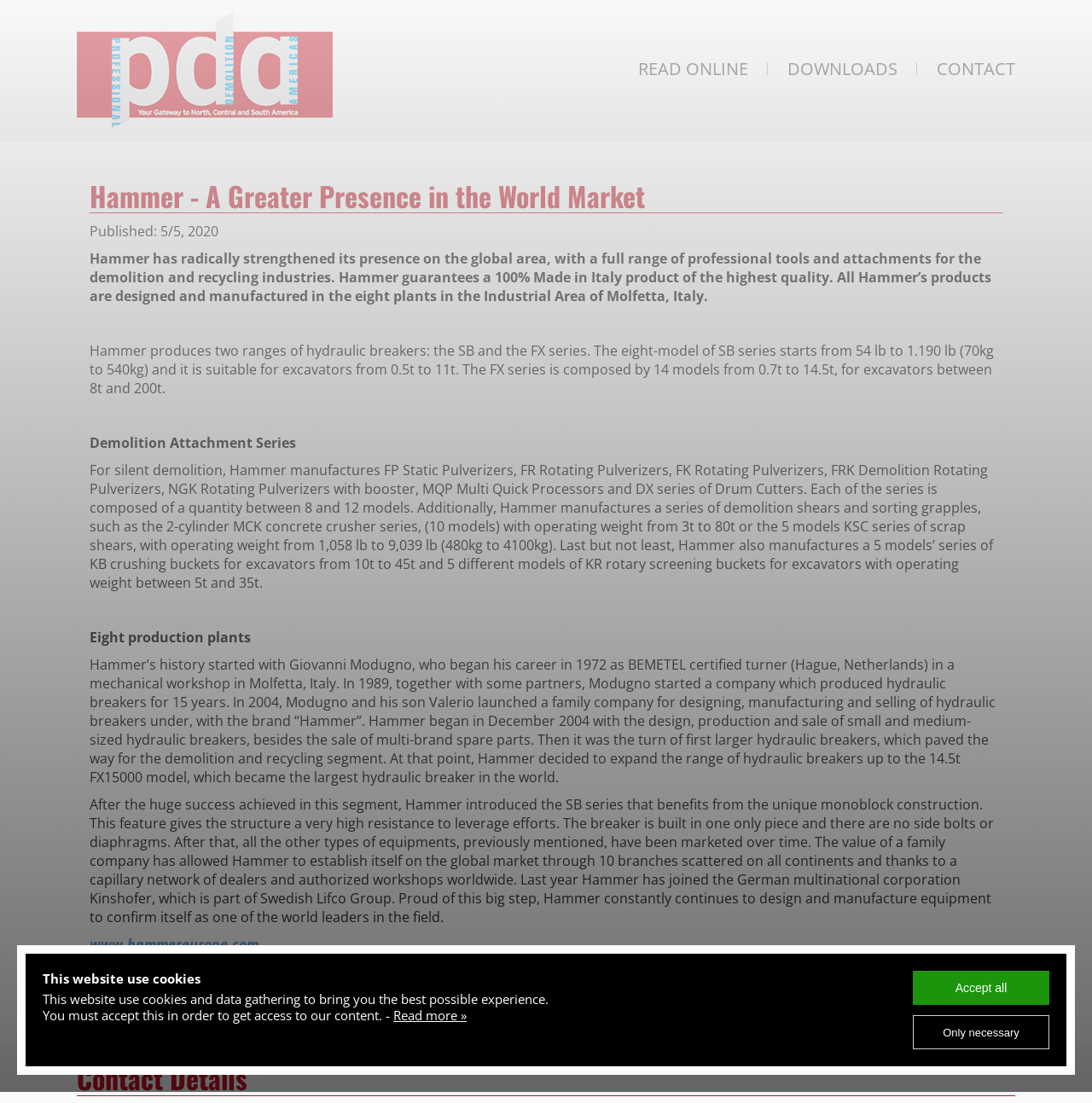Create an elaborate caption for the webpage.

The webpage is about Hammer, a company that has strengthened its presence in the global market, particularly in the demolition and recycling industries. At the top of the page, there is a logo of "PD Americas" with a link to it. Below the logo, there are three links: "READ ONLINE", "DOWNLOADS", and "CONTACT".

The main content of the webpage is divided into two sections. The first section has a heading "Hammer - A Greater Presence in the World Market" and provides an overview of the company. It mentions that Hammer guarantees 100% Made in Italy products of the highest quality. The text also describes the company's products, including hydraulic breakers, demolition attachment series, and other equipment.

The second section provides more information about the company's history, production plants, and its expansion into the global market. It also mentions that Hammer has joined the German multinational corporation Kinshofer. At the bottom of this section, there is a link to the company's website.

On the right side of the page, there is a section with a heading "Contact Details". Below the main content, there is a notice about the website using cookies and data gathering, with options to "Read more" or "Accept all" or "Only necessary".